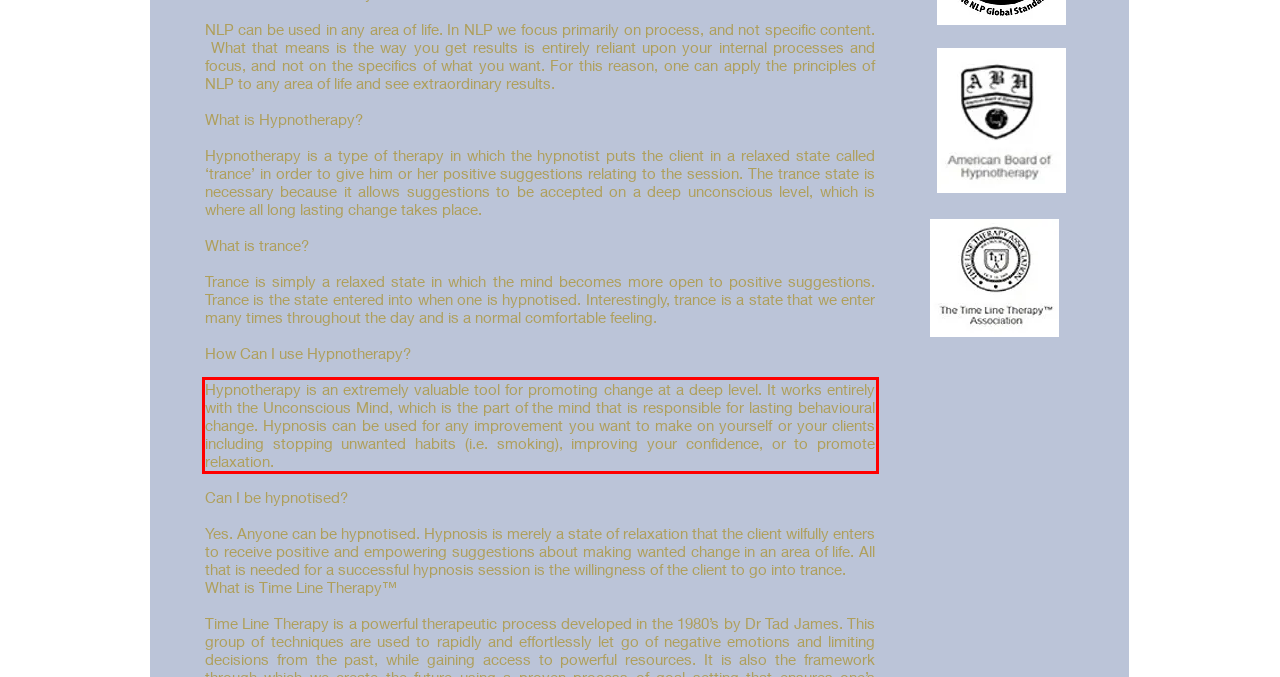Review the screenshot of the webpage and recognize the text inside the red rectangle bounding box. Provide the extracted text content.

Hypnotherapy is an extremely valuable tool for promoting change at a deep level. It works entirely with the Unconscious Mind, which is the part of the mind that is responsible for lasting behavioural change. Hypnosis can be used for any improvement you want to make on yourself or your clients including stopping unwanted habits (i.e. smoking), improving your confidence, or to promote relaxation.